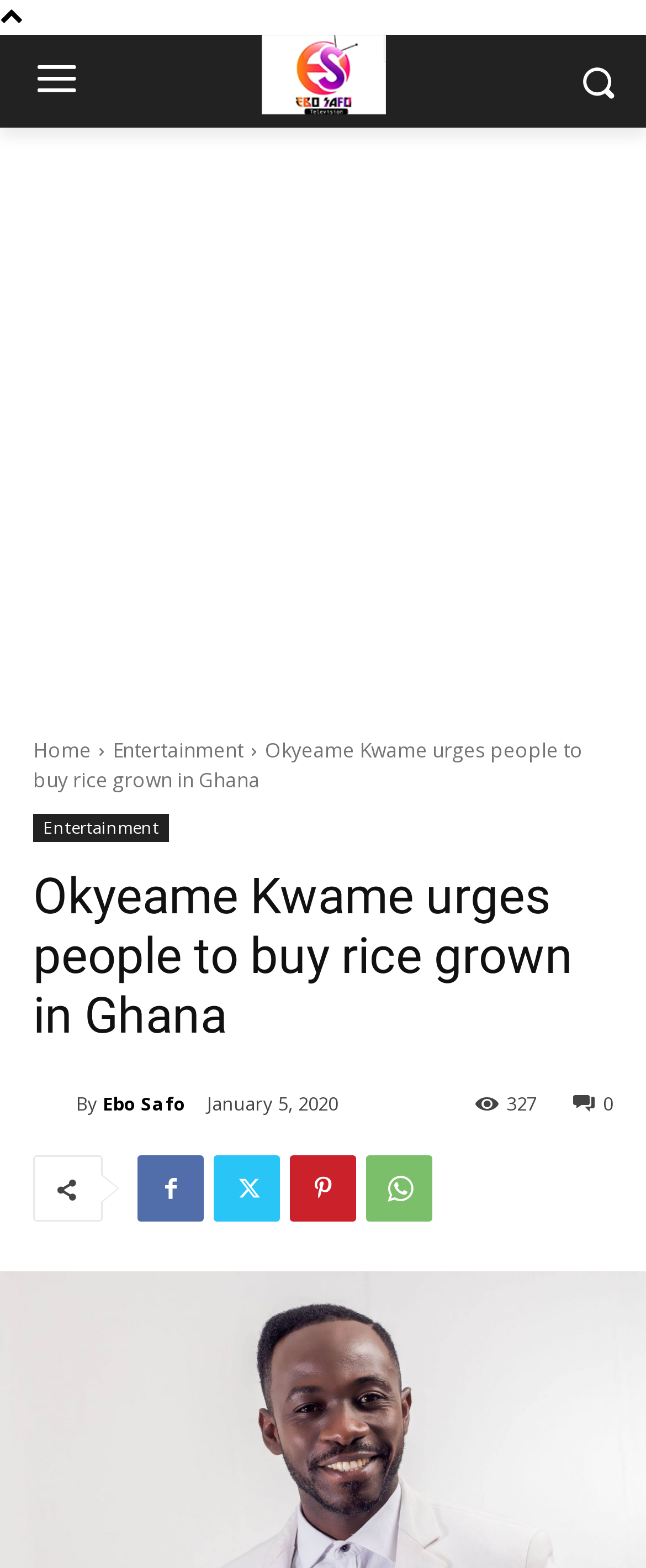From the element description: "parent_node: By title="Ebo Safo"", extract the bounding box coordinates of the UI element. The coordinates should be expressed as four float numbers between 0 and 1, in the order [left, top, right, bottom].

[0.051, 0.693, 0.118, 0.714]